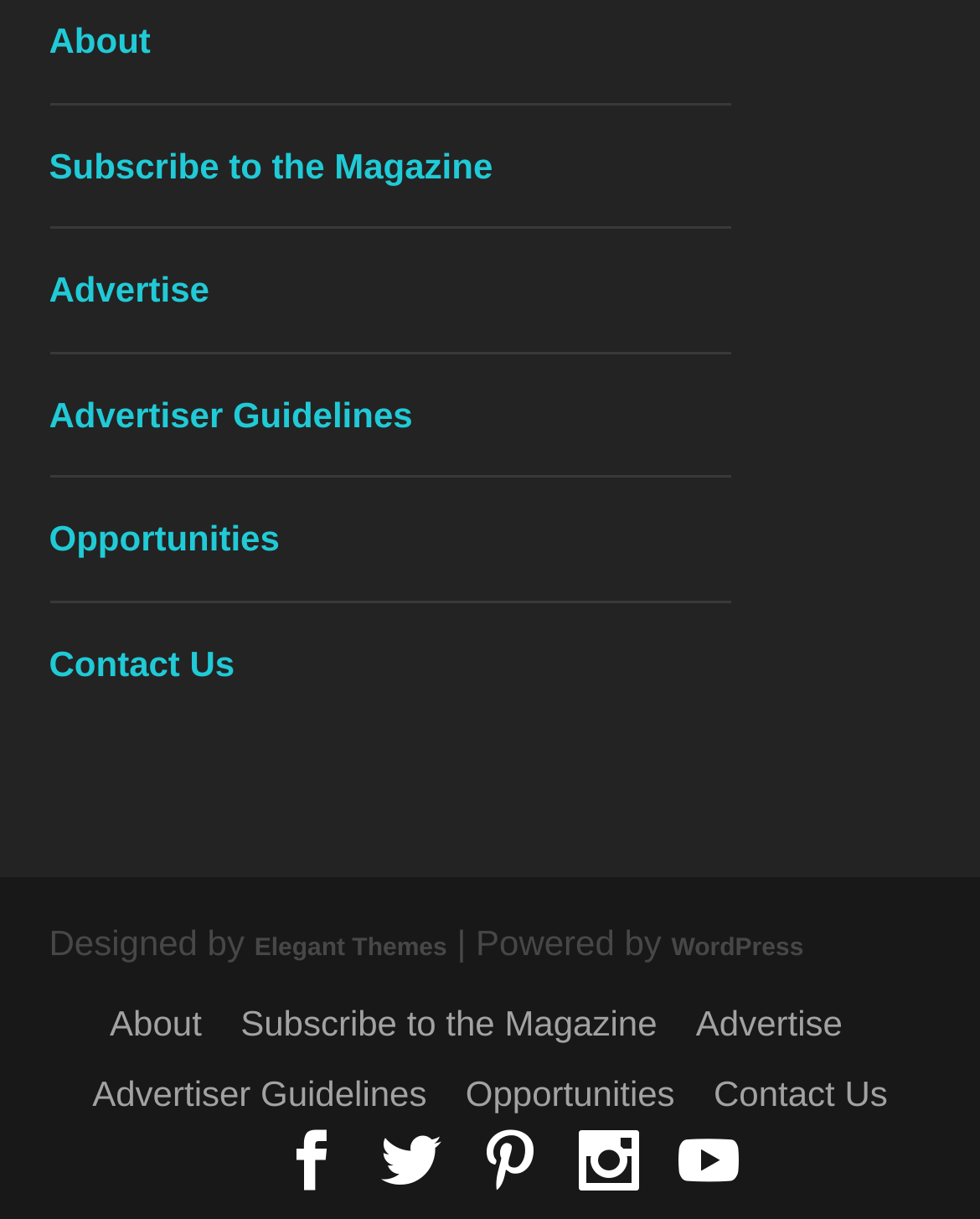Please identify the bounding box coordinates of the clickable area that will allow you to execute the instruction: "check opportunities".

[0.05, 0.426, 0.285, 0.459]